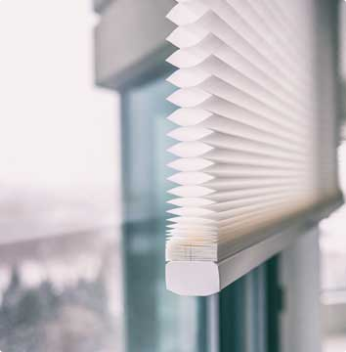Using the information from the screenshot, answer the following question thoroughly:
Can honeycomb shades be programmed to raise or lower automatically?

According to the caption, honeycomb shades can be programmed to raise or lower automatically at set times, which enhances convenience and privacy while also protecting interiors from harsh sunlight. This functionality integrates seamlessly with smart home systems.